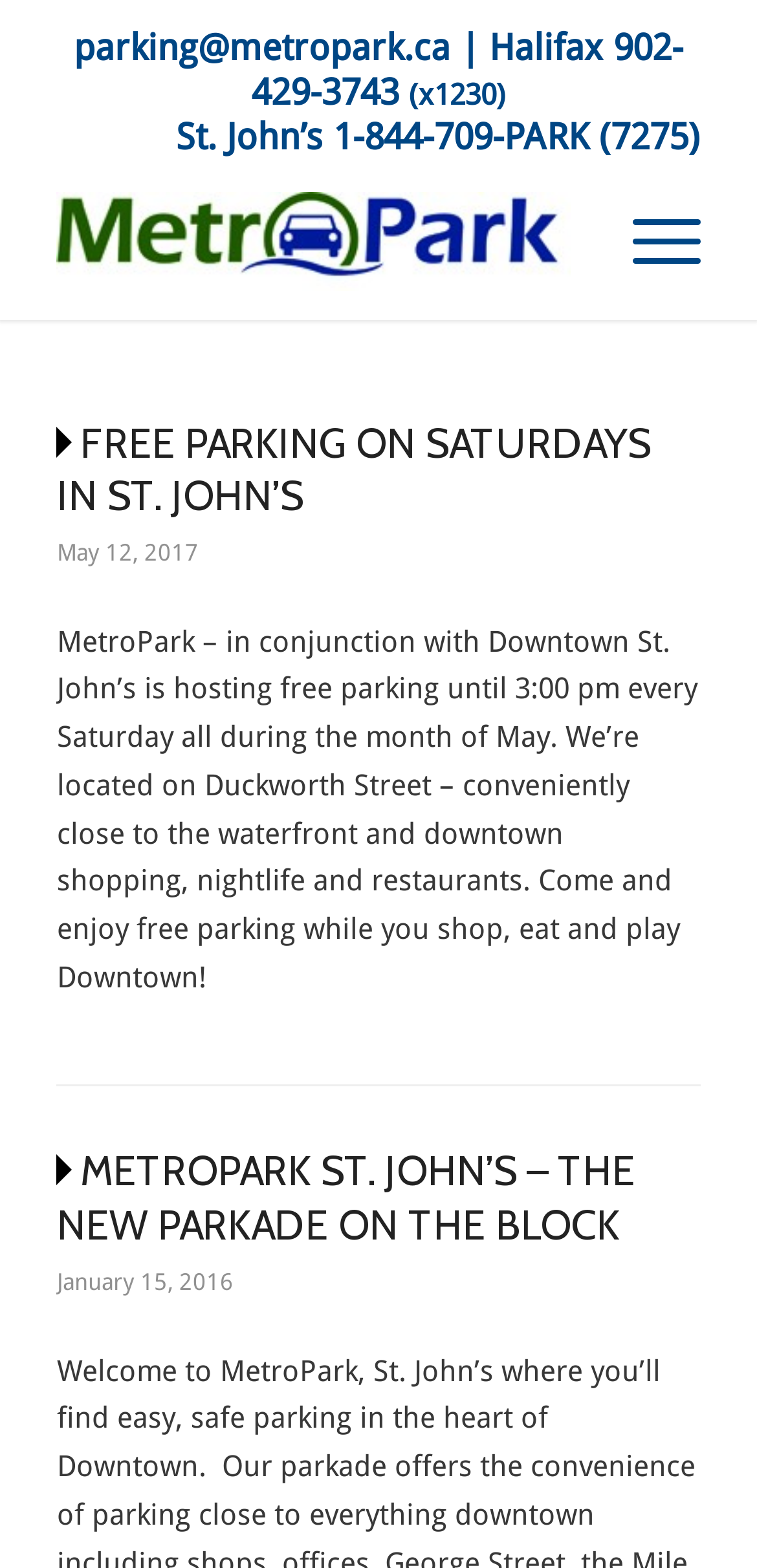Find the bounding box coordinates of the UI element according to this description: "Menu Menu".

[0.784, 0.105, 0.925, 0.204]